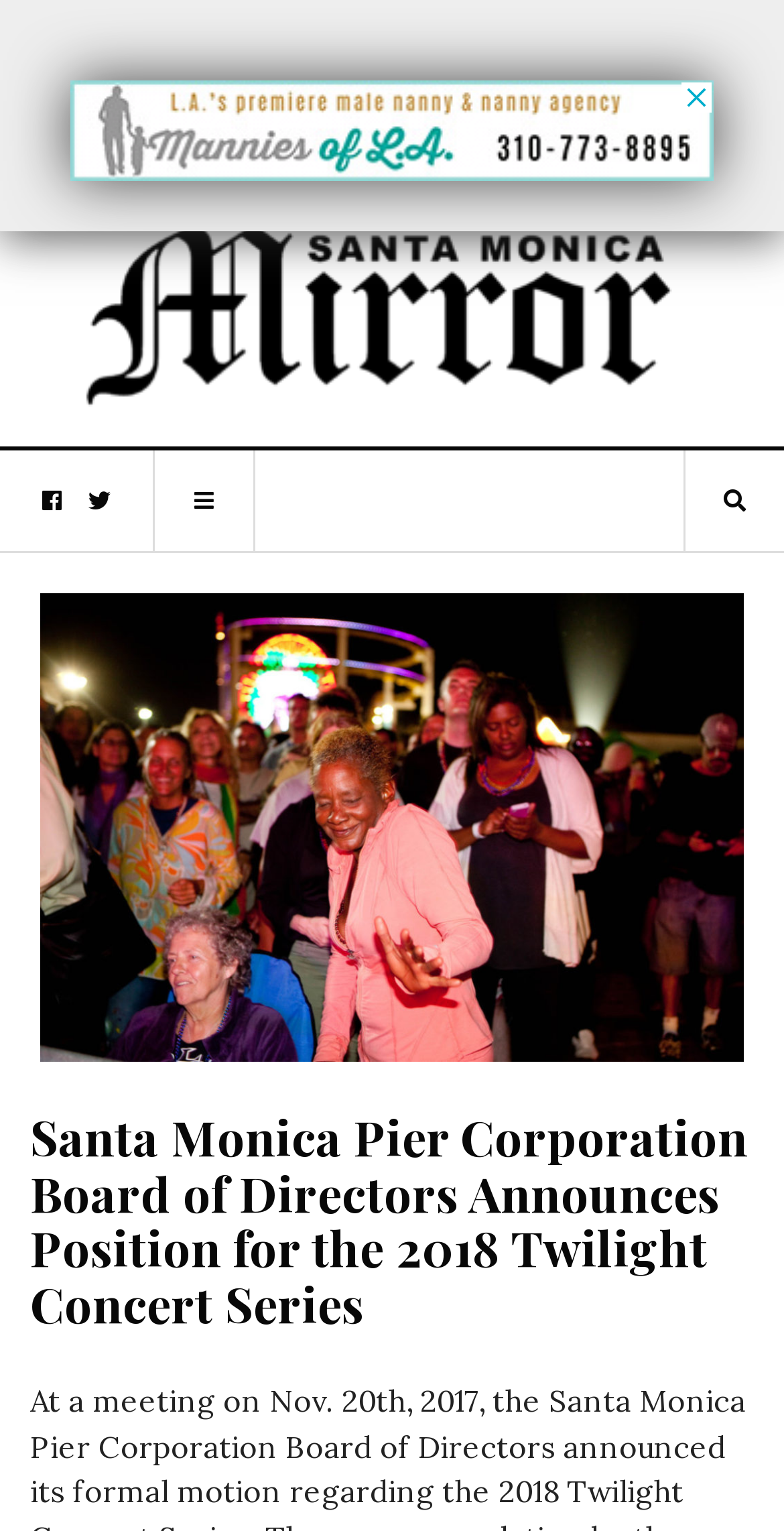Extract the primary header of the webpage and generate its text.

Santa Monica Pier Corporation Board of Directors Announces Position for the 2018 Twilight Concert Series